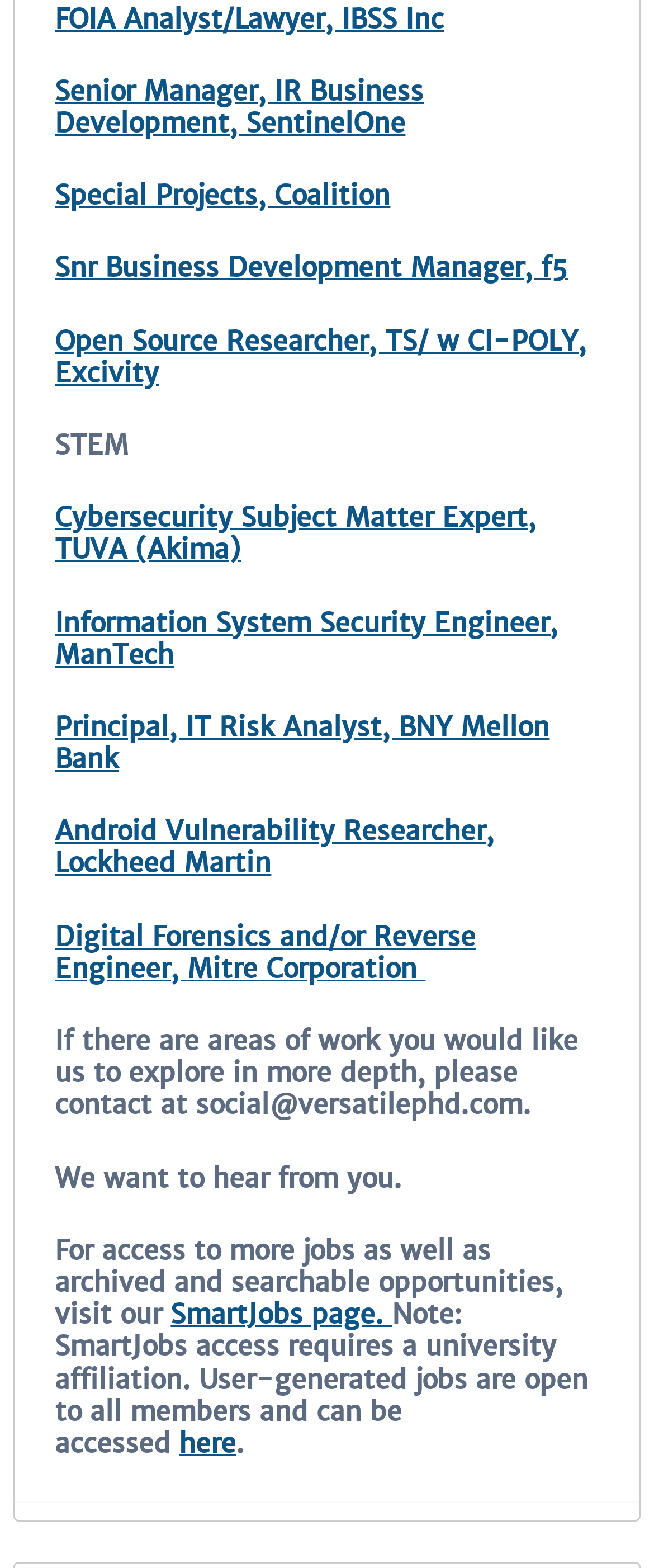Please provide the bounding box coordinates in the format (top-left x, top-left y, bottom-right x, bottom-right y). Remember, all values are floating point numbers between 0 and 1. What is the bounding box coordinate of the region described as: here

[0.274, 0.911, 0.361, 0.931]